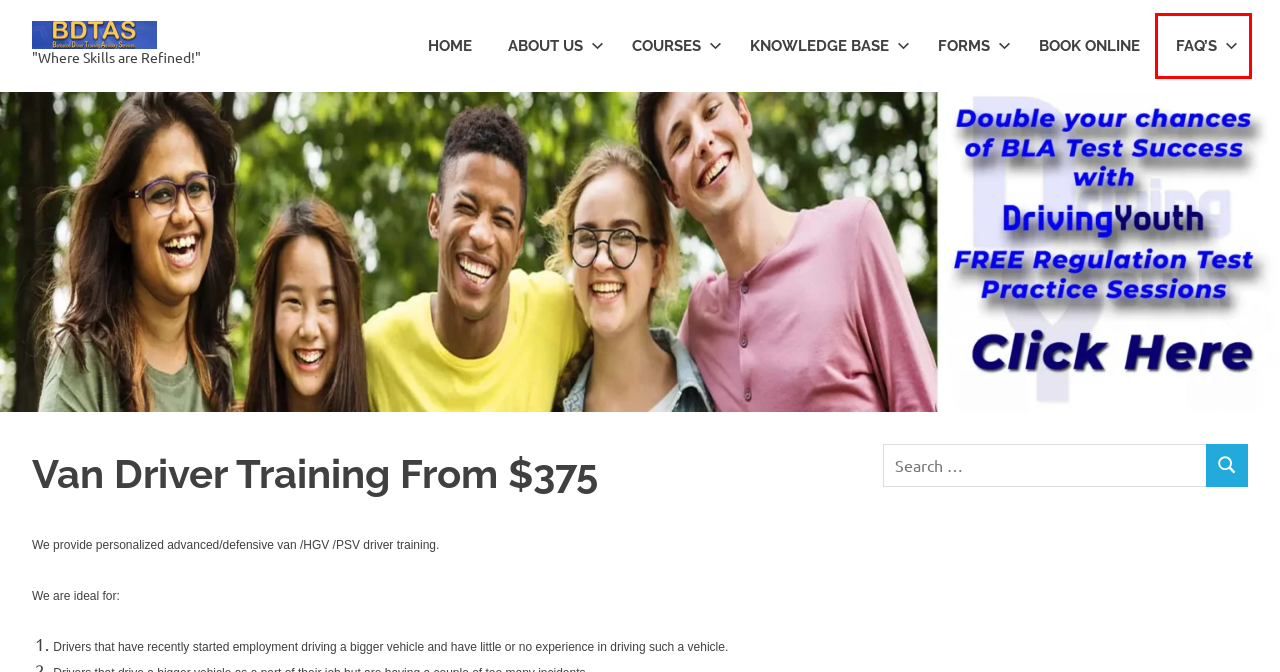Review the screenshot of a webpage containing a red bounding box around an element. Select the description that best matches the new webpage after clicking the highlighted element. The options are:
A. Barbados Driver Training [ Book now ]
B. COURSES -
C. Knowledge Base -
D. Forms -
E. KEY DRIVER TRAINING (KDT) 1 – LESSON 1: CAR CONTROLS AND SAFETY CHECKS -
F. BDTAS – Barbados Driver Training Advisory Services -
G. BDTAS FAQ’s - DrivingYouth
H. About Us -

G